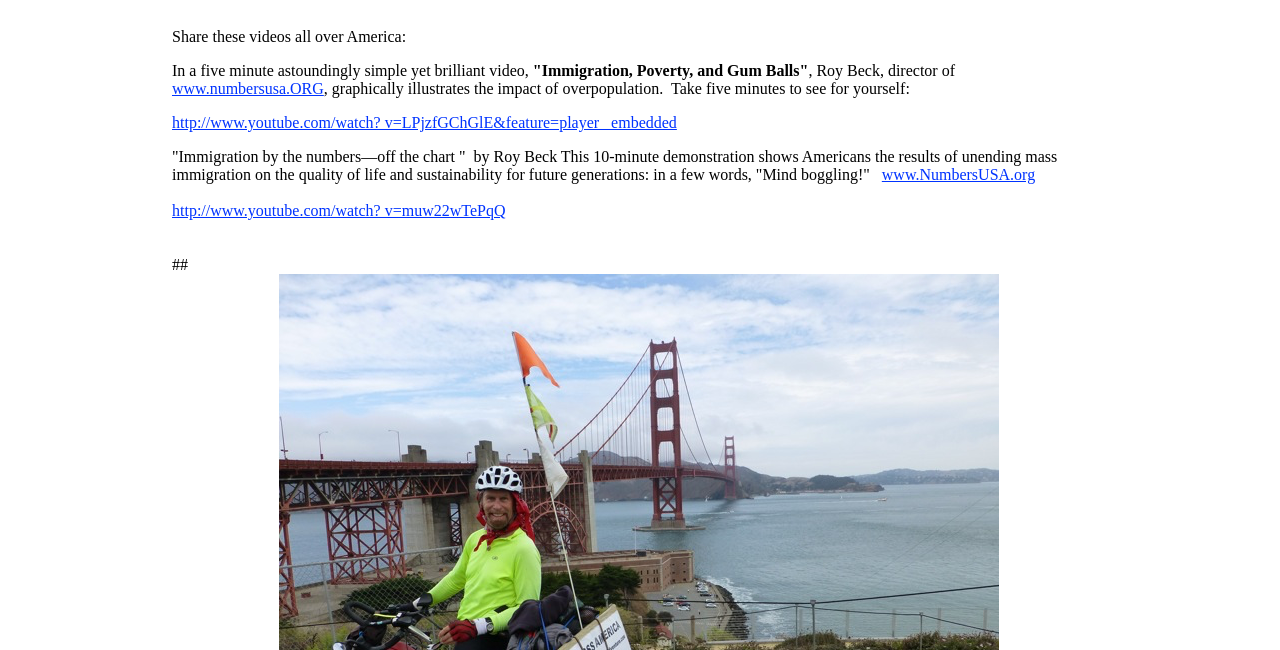Respond with a single word or phrase to the following question: How many videos are mentioned?

Two